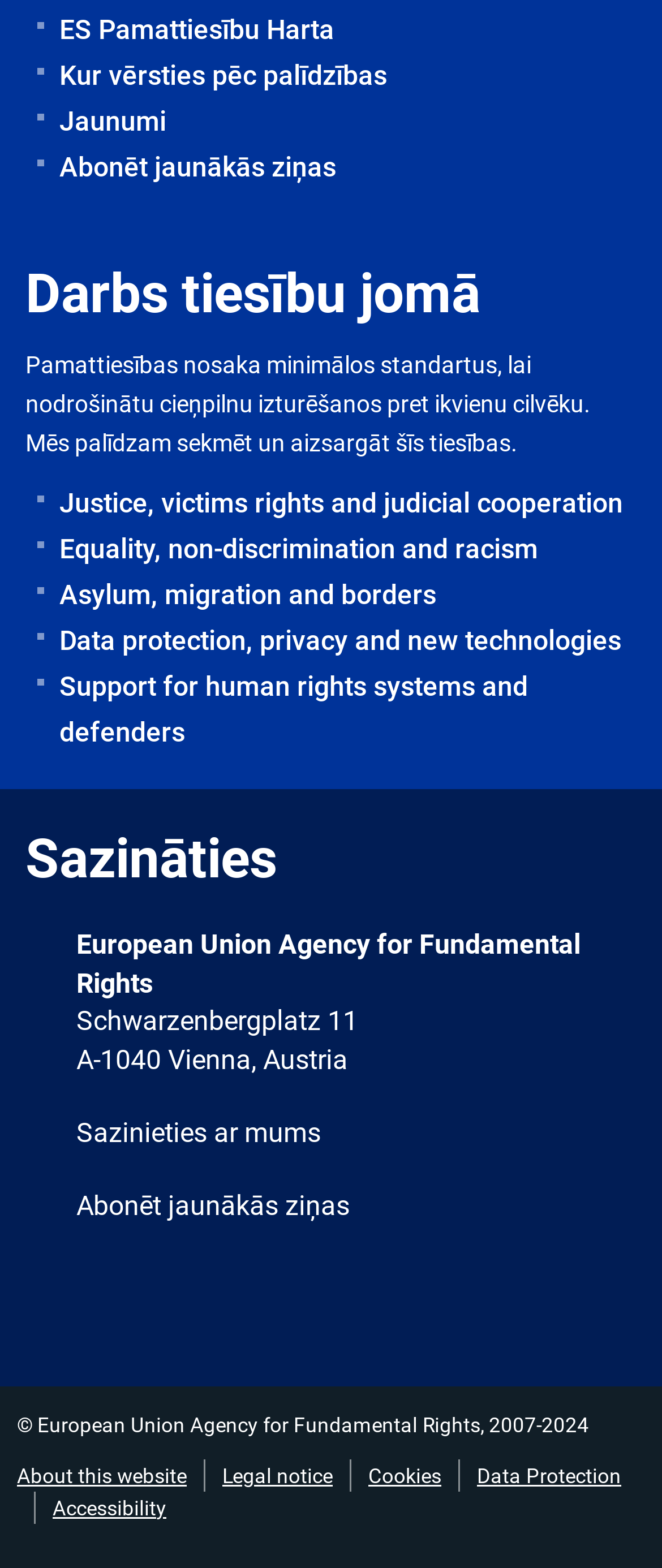Identify the bounding box coordinates of the region I need to click to complete this instruction: "Learn about 'Justice, victims rights and judicial cooperation'".

[0.051, 0.307, 0.962, 0.336]